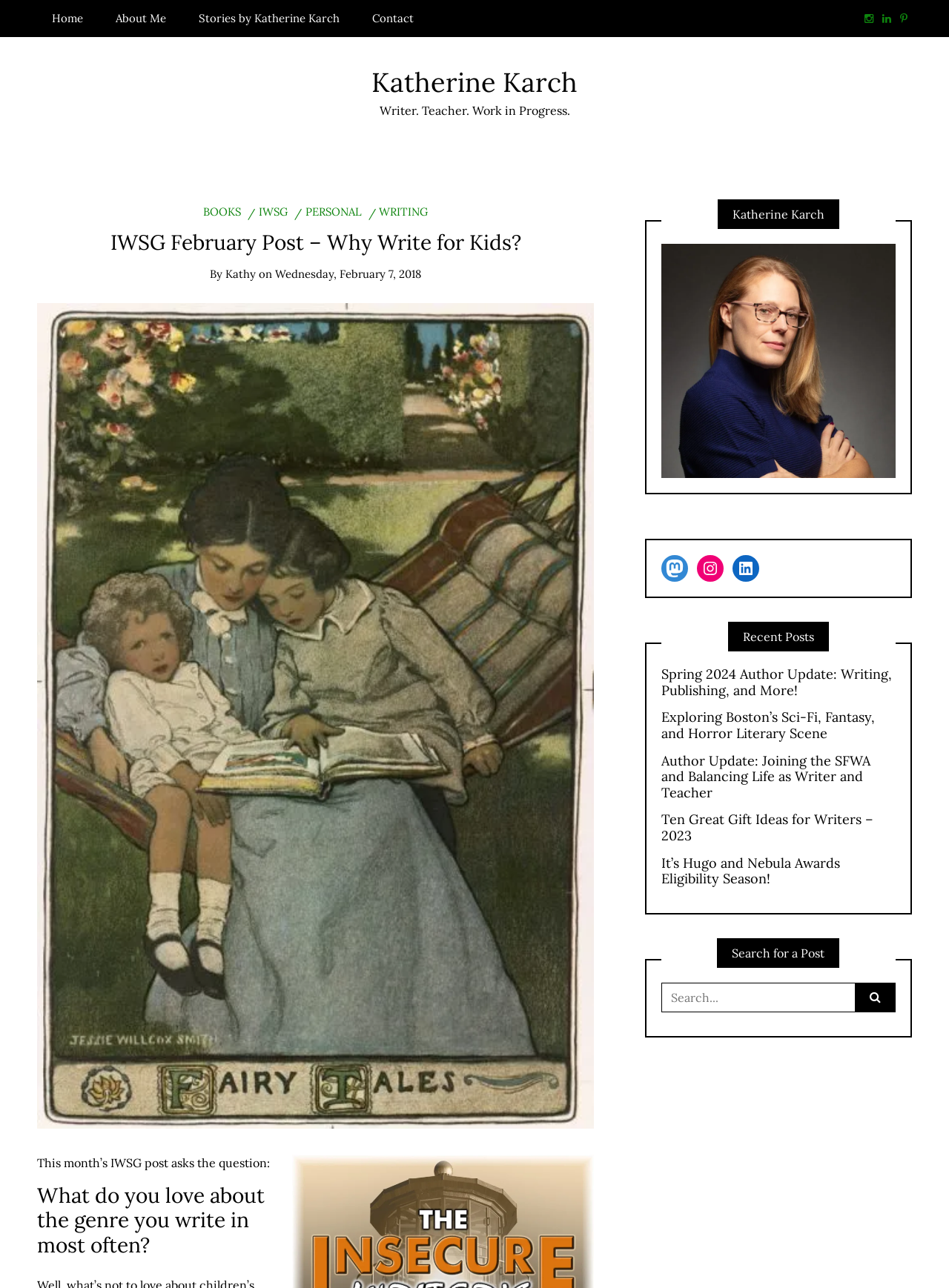Pinpoint the bounding box coordinates of the element that must be clicked to accomplish the following instruction: "view stories by Katherine Karch". The coordinates should be in the format of four float numbers between 0 and 1, i.e., [left, top, right, bottom].

[0.194, 0.0, 0.373, 0.029]